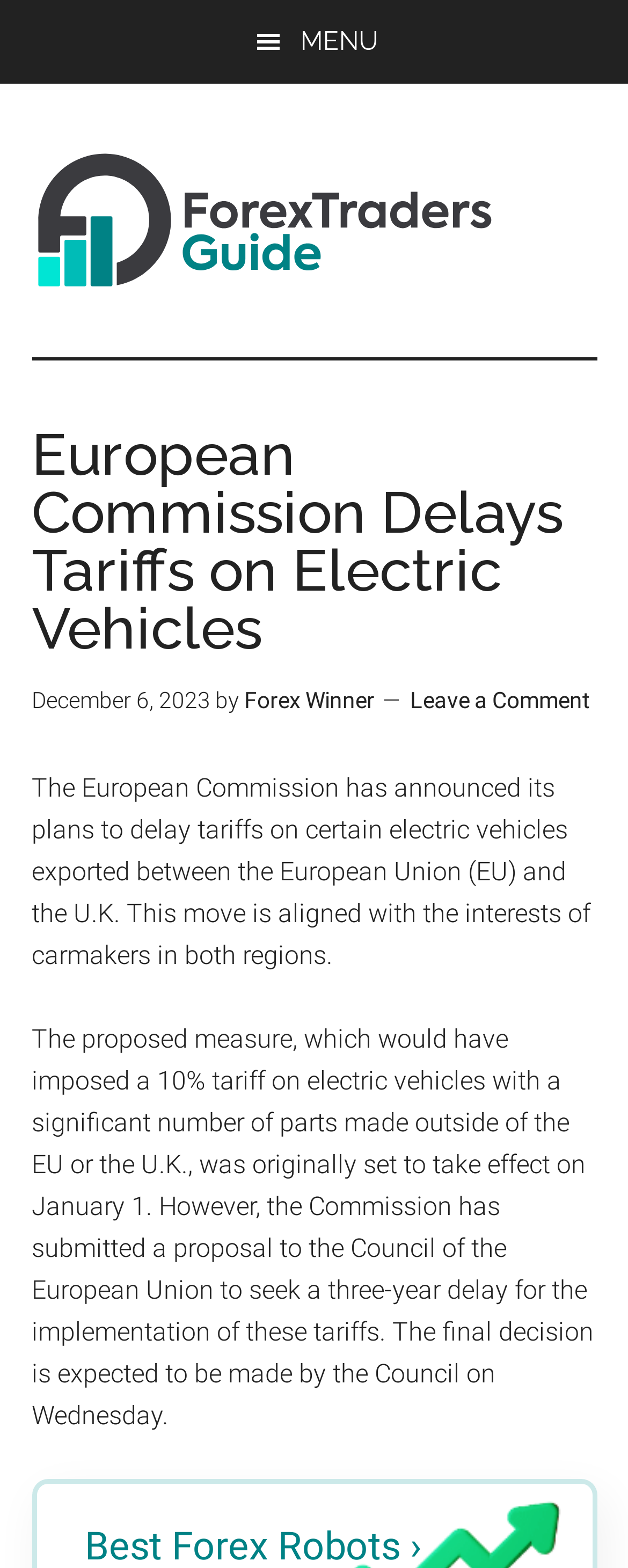Return the bounding box coordinates of the UI element that corresponds to this description: "Menu". The coordinates must be given as four float numbers in the range of 0 and 1, [left, top, right, bottom].

[0.0, 0.0, 1.0, 0.053]